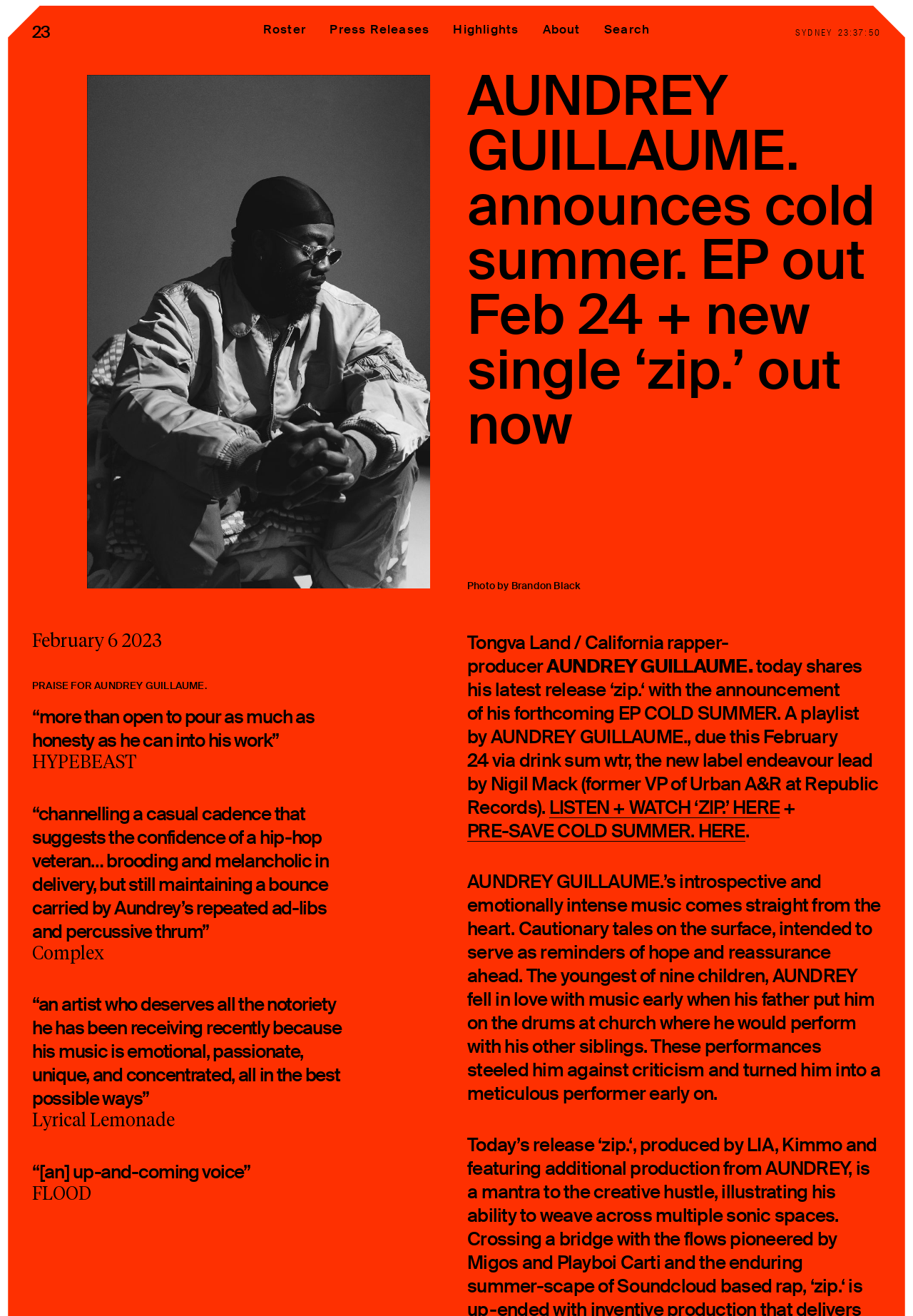Please find and provide the title of the webpage.

AUNDREY GUILLAUME. announces cold summer. EP out Feb 24 + new single ‘zip.’ out now